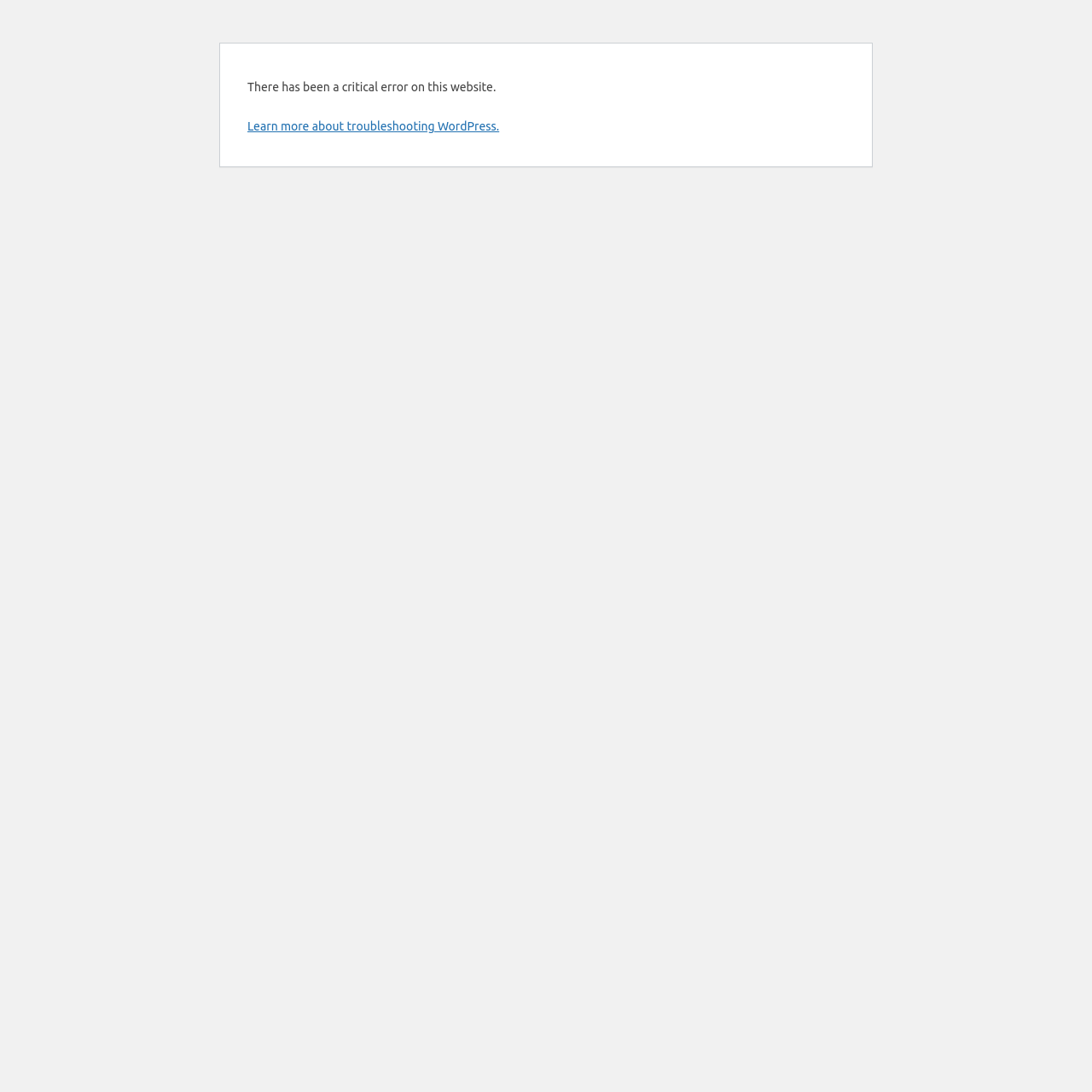Using floating point numbers between 0 and 1, provide the bounding box coordinates in the format (top-left x, top-left y, bottom-right x, bottom-right y). Locate the UI element described here: aria-label="Advertisement" name="aswift_1" title="Advertisement"

None